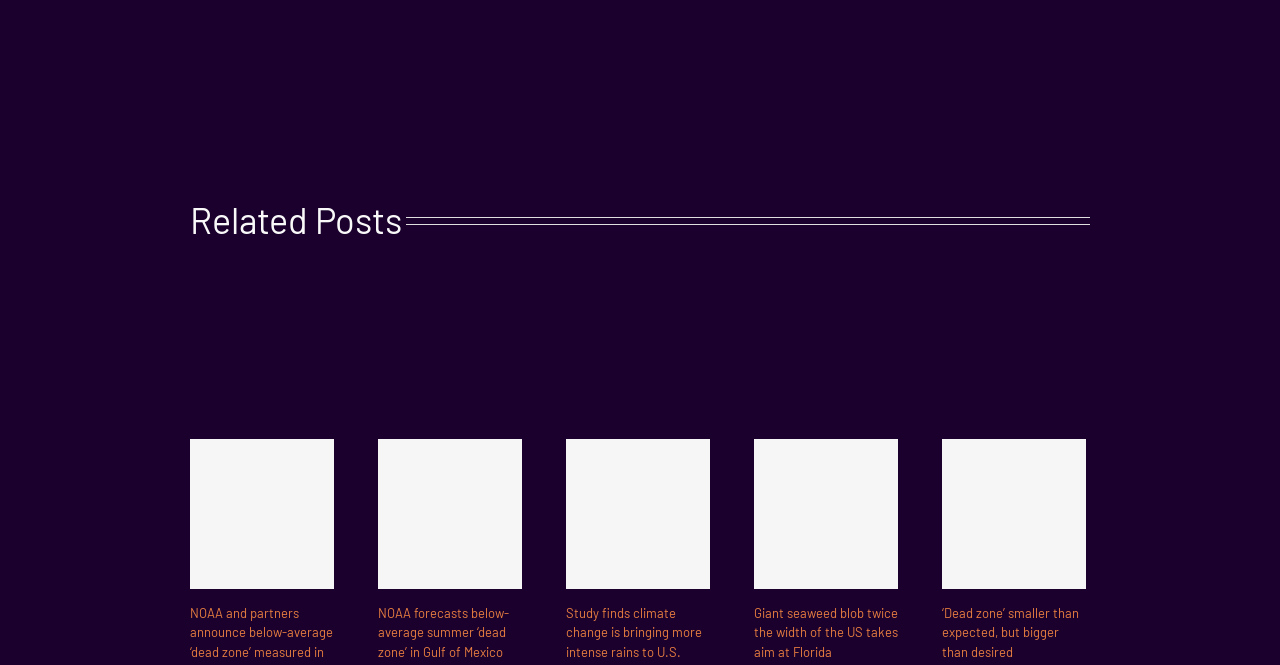Highlight the bounding box coordinates of the element you need to click to perform the following instruction: "Read about giant seaweed blob taking aim at Florida."

[0.519, 0.745, 0.547, 0.8]